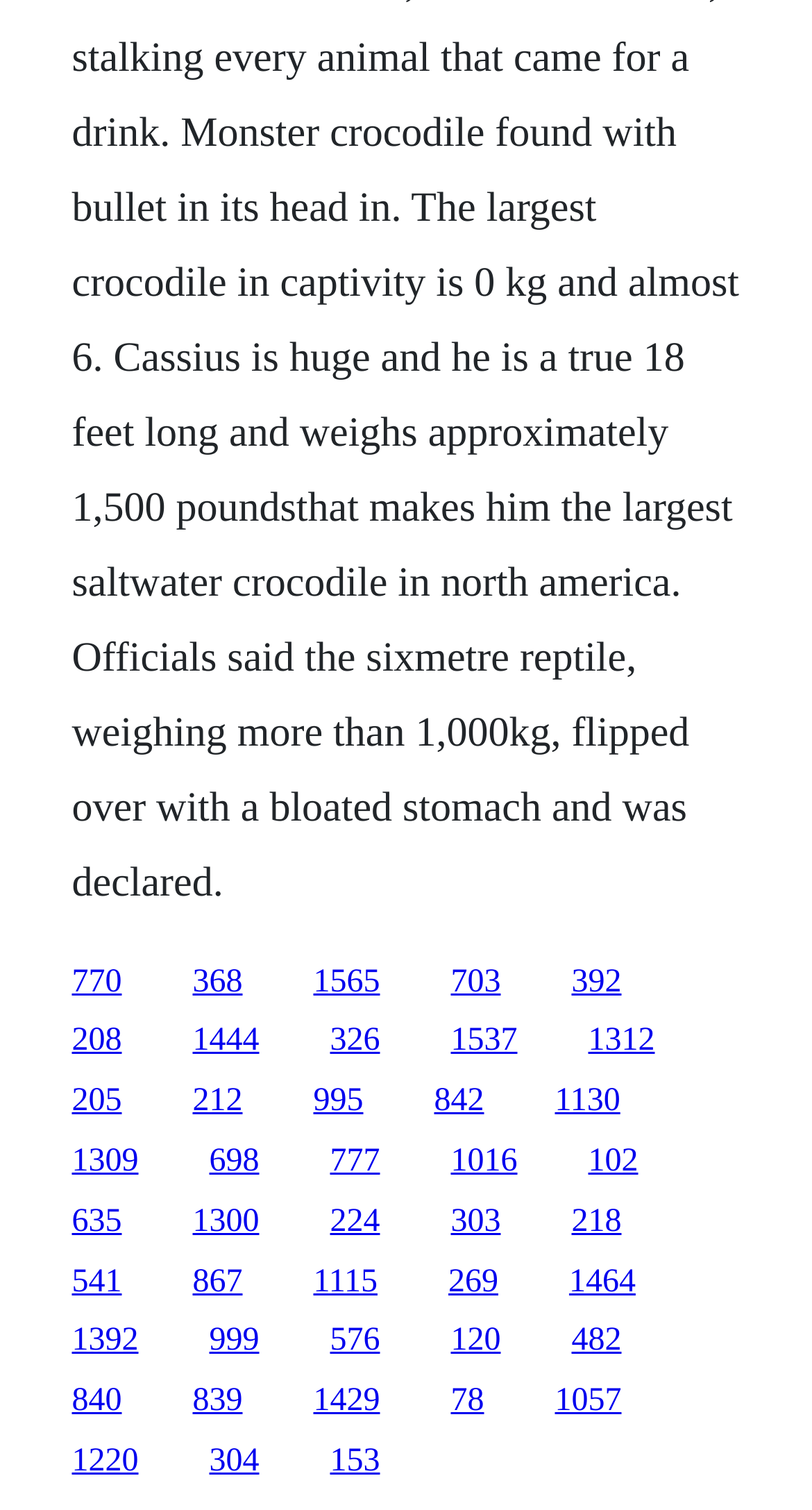Could you specify the bounding box coordinates for the clickable section to complete the following instruction: "access the fifteenth link"?

[0.088, 0.797, 0.15, 0.82]